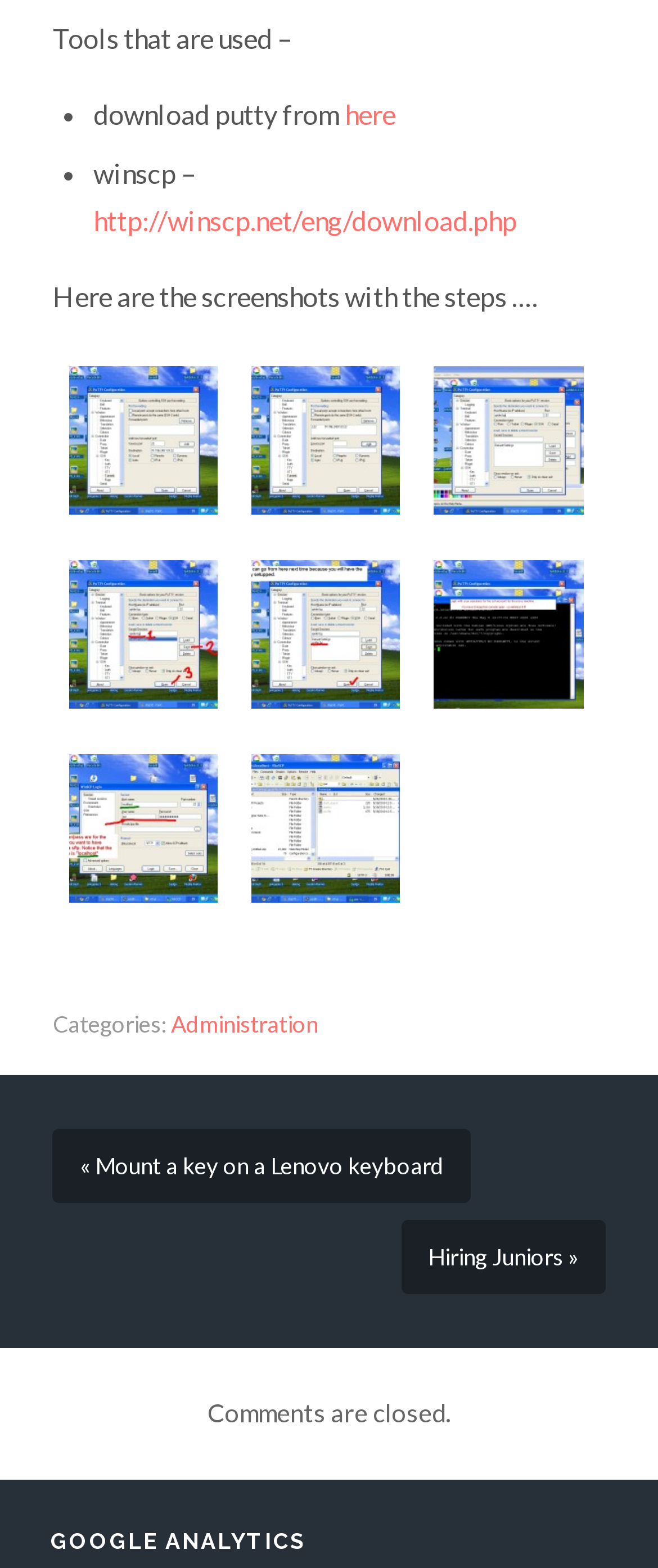What is the purpose of the webpage?
Please respond to the question with a detailed and well-explained answer.

The purpose of the webpage appears to be a guide or tutorial, as it provides step-by-step instructions and screenshots, indicated by the text 'Here are the screenshots with the steps …'.